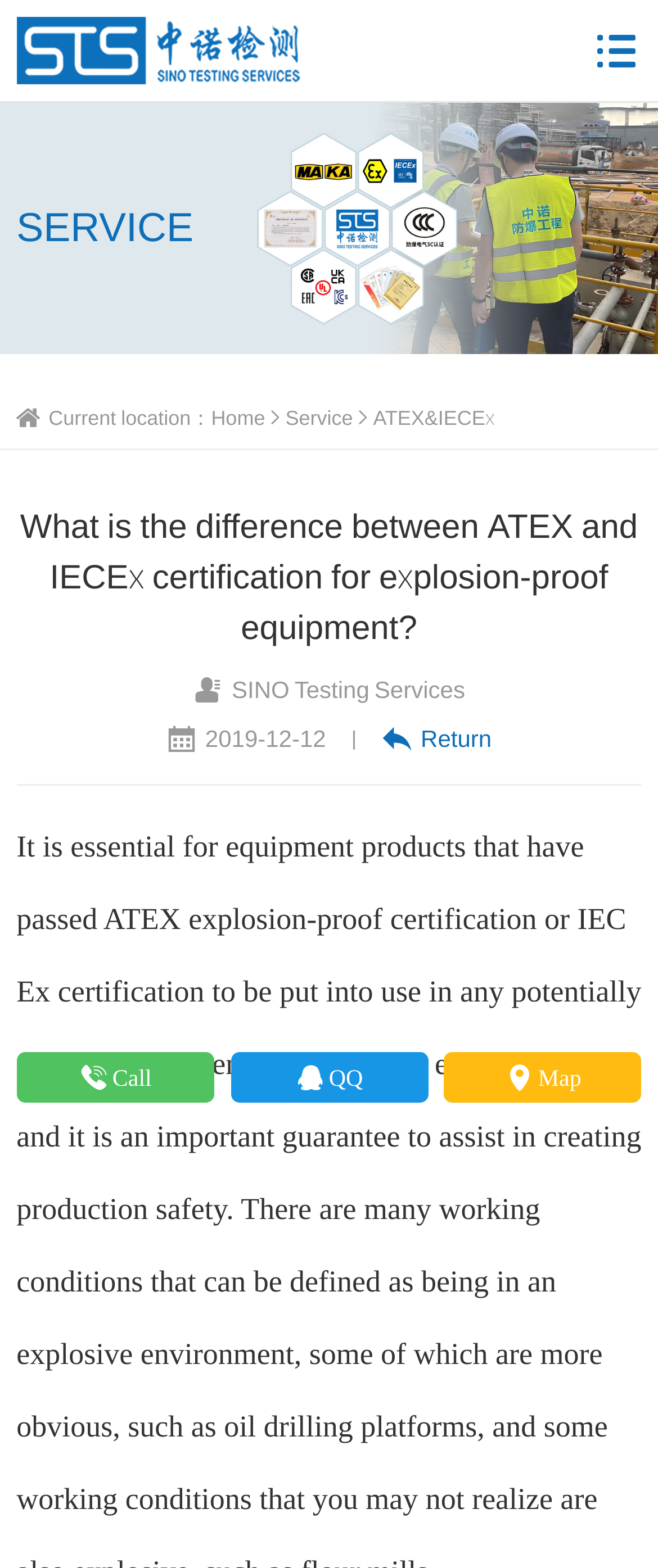What is the date mentioned on the webpage?
Answer with a single word or phrase by referring to the visual content.

2019-12-12